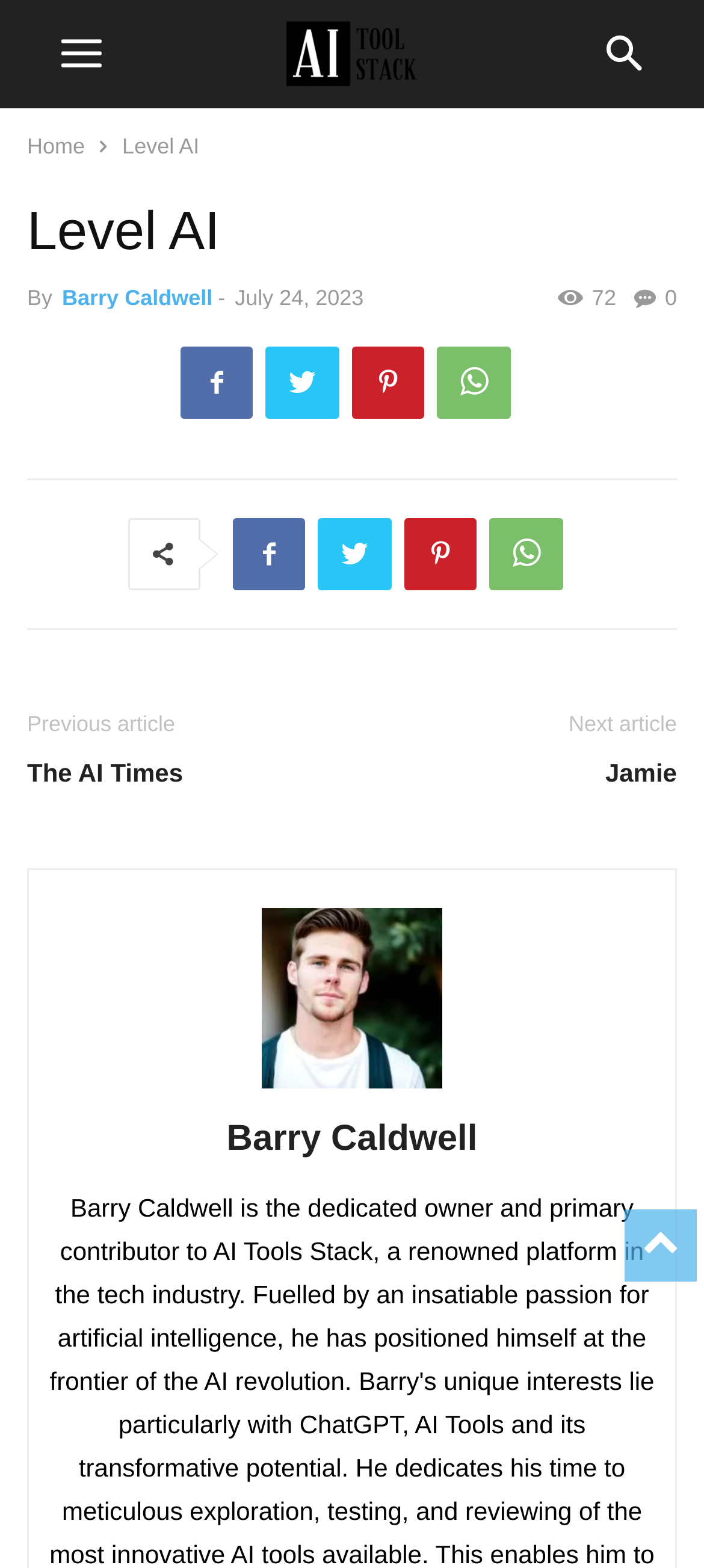Please provide a comprehensive answer to the question below using the information from the image: What is the company name?

The company name is obtained from the static text 'Level AI' which is located at the top of the webpage, indicating that it is the main title of the company.